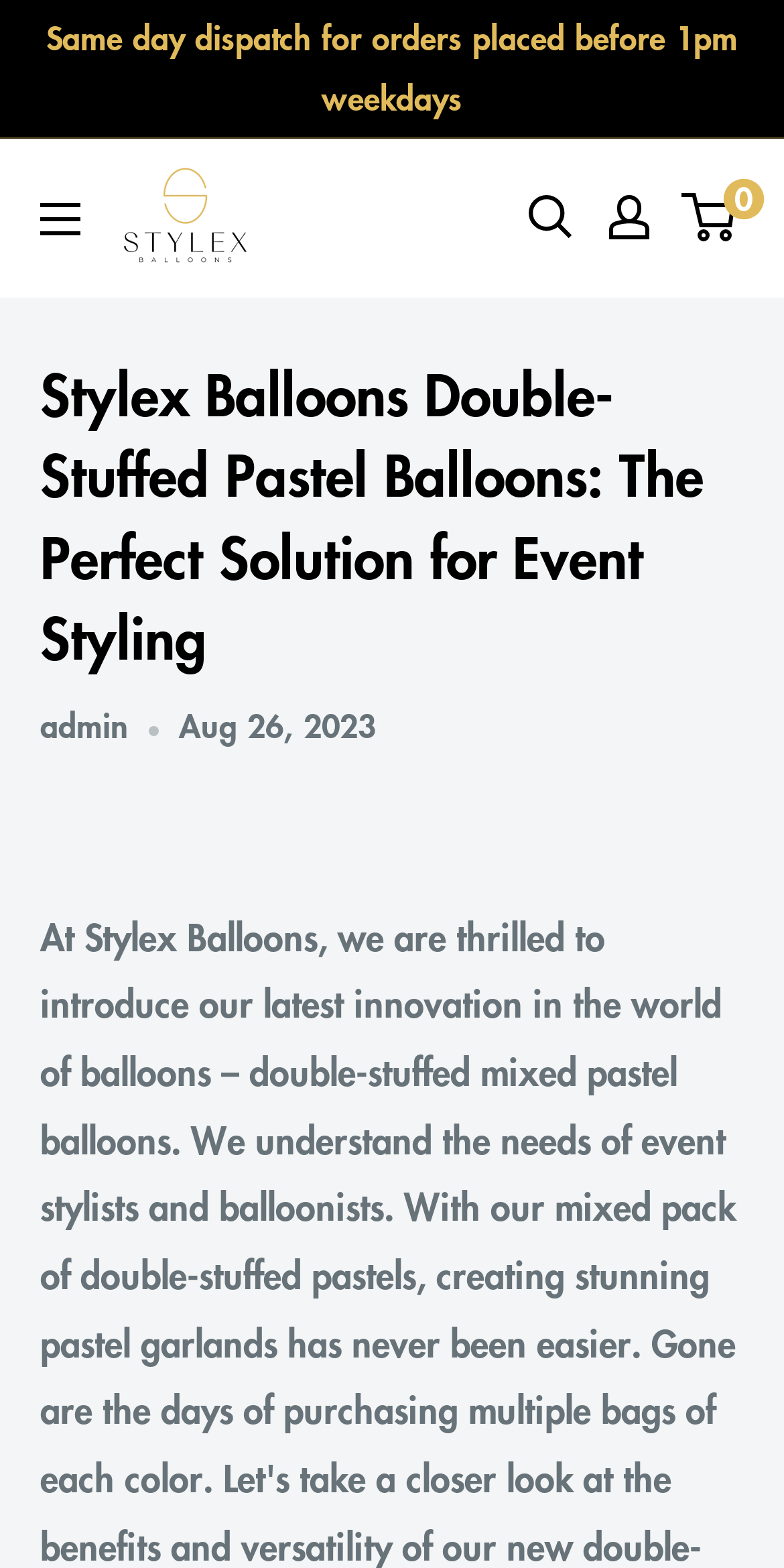Using the details from the image, please elaborate on the following question: Is the menu expanded?

The button element 'Open menu' has the property 'expanded' set to False, indicating that the menu is not expanded.